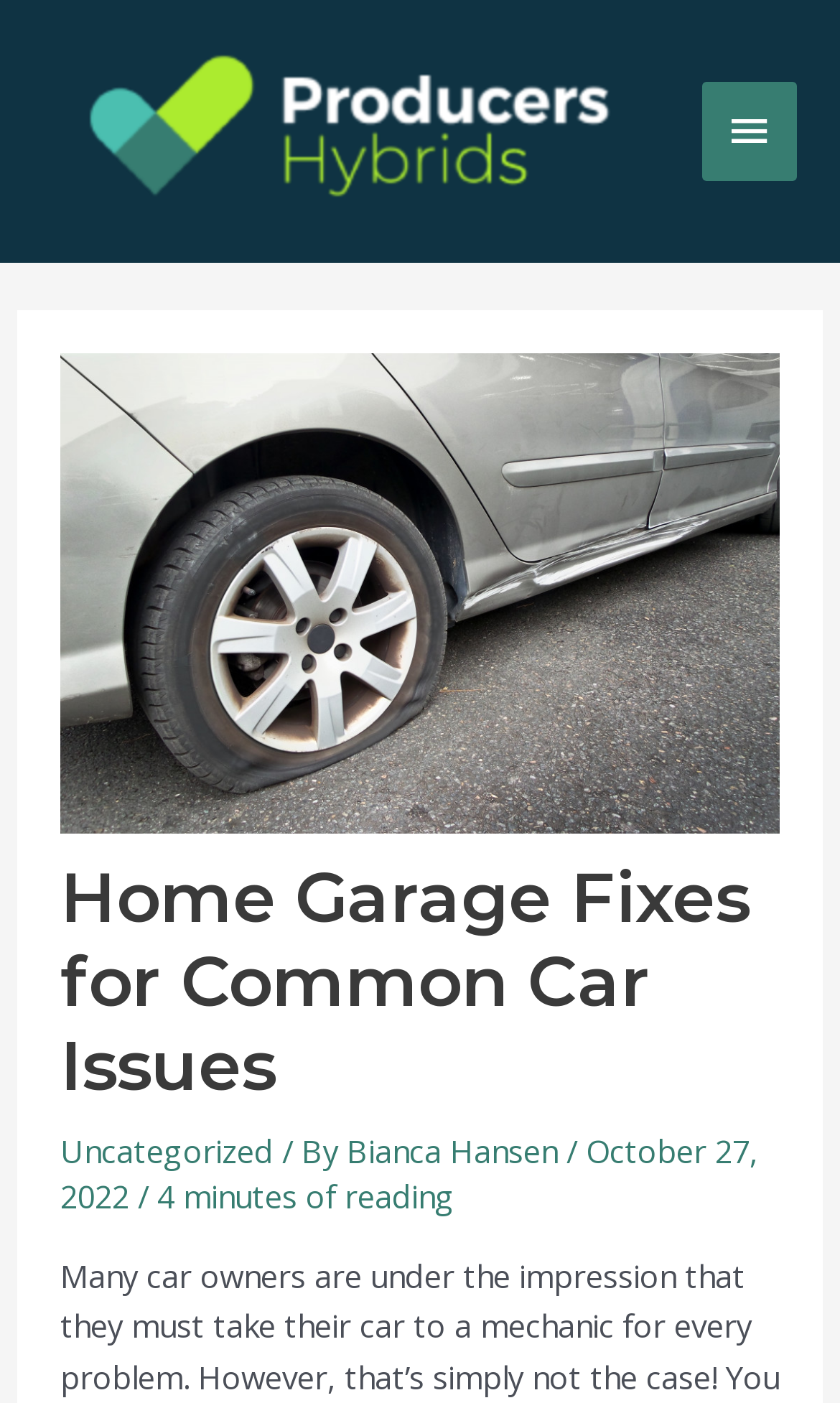When was the article published?
Using the picture, provide a one-word or short phrase answer.

October 27, 2022